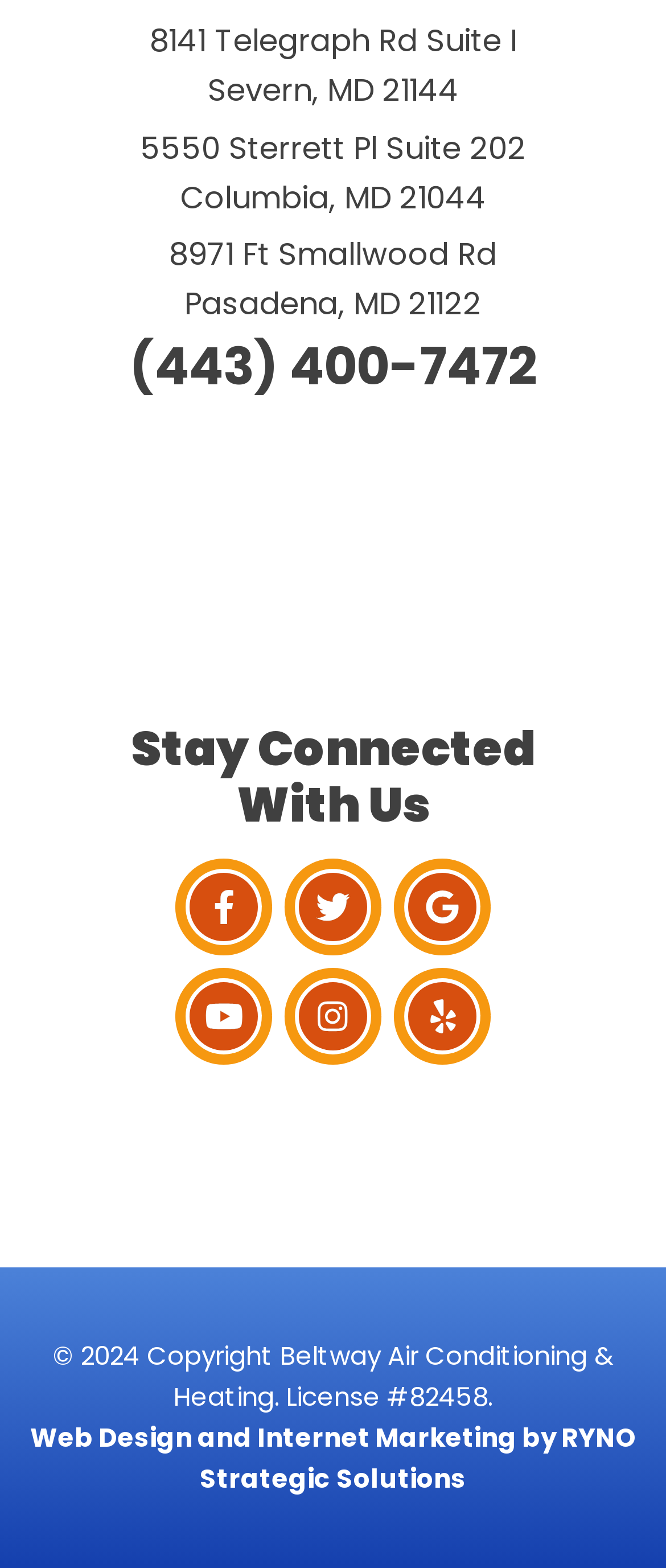How many social media links are available on the webpage?
Use the image to give a comprehensive and detailed response to the question.

The webpage has links to Facebook, Twitter, Google Business Profile, YouTube, and Instagram. These links are located in the middle of the page, each with an accompanying image.